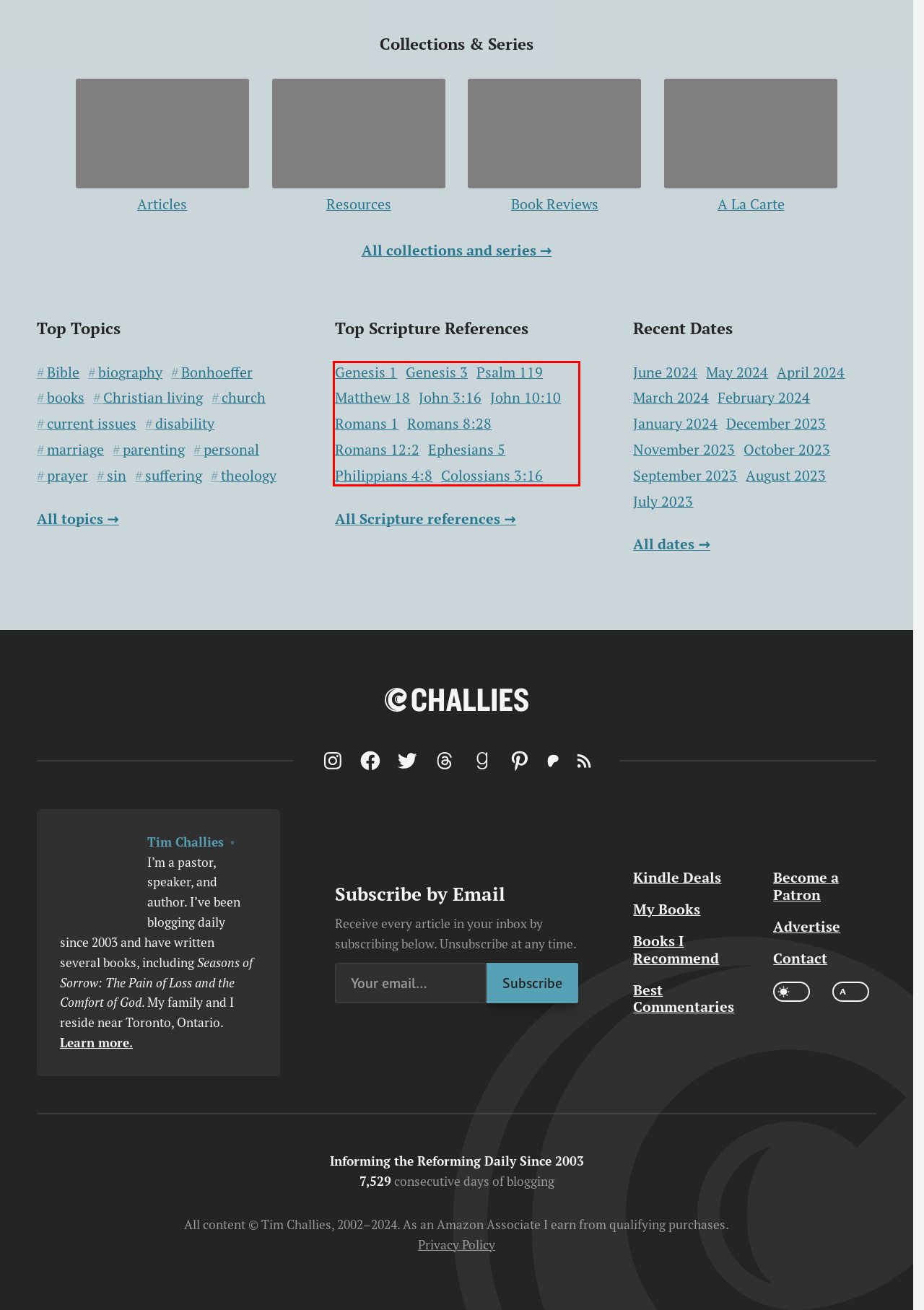Identify the text within the red bounding box on the webpage screenshot and generate the extracted text content.

Genesis 1 Genesis 3 Psalm 119 Matthew 18 John 3:16 John 10:10 Romans 1 Romans 8:28 Romans 12:2 Ephesians 5 Philippians 4:8 Colossians 3:16